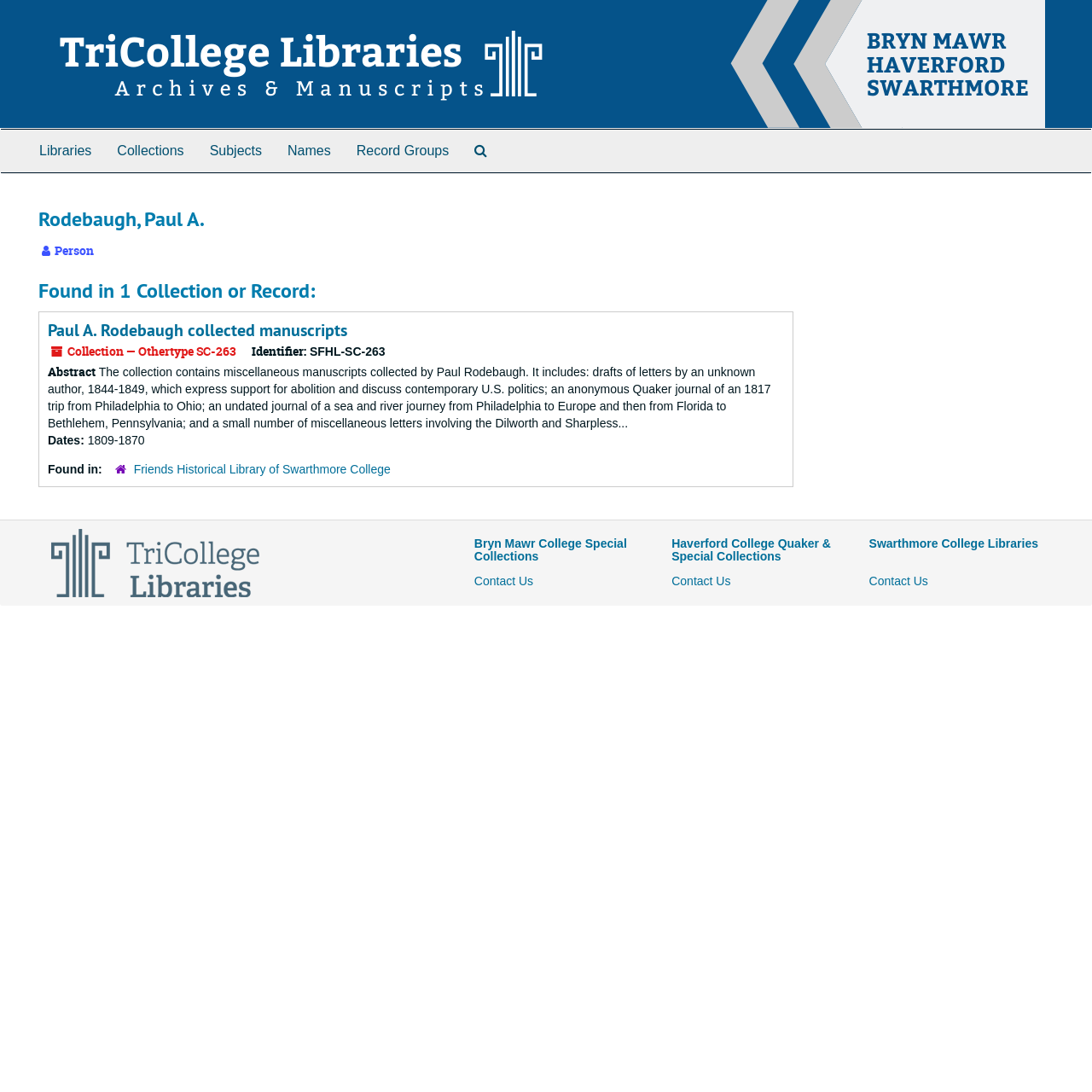Determine the title of the webpage and give its text content.

Rodebaugh, Paul A.